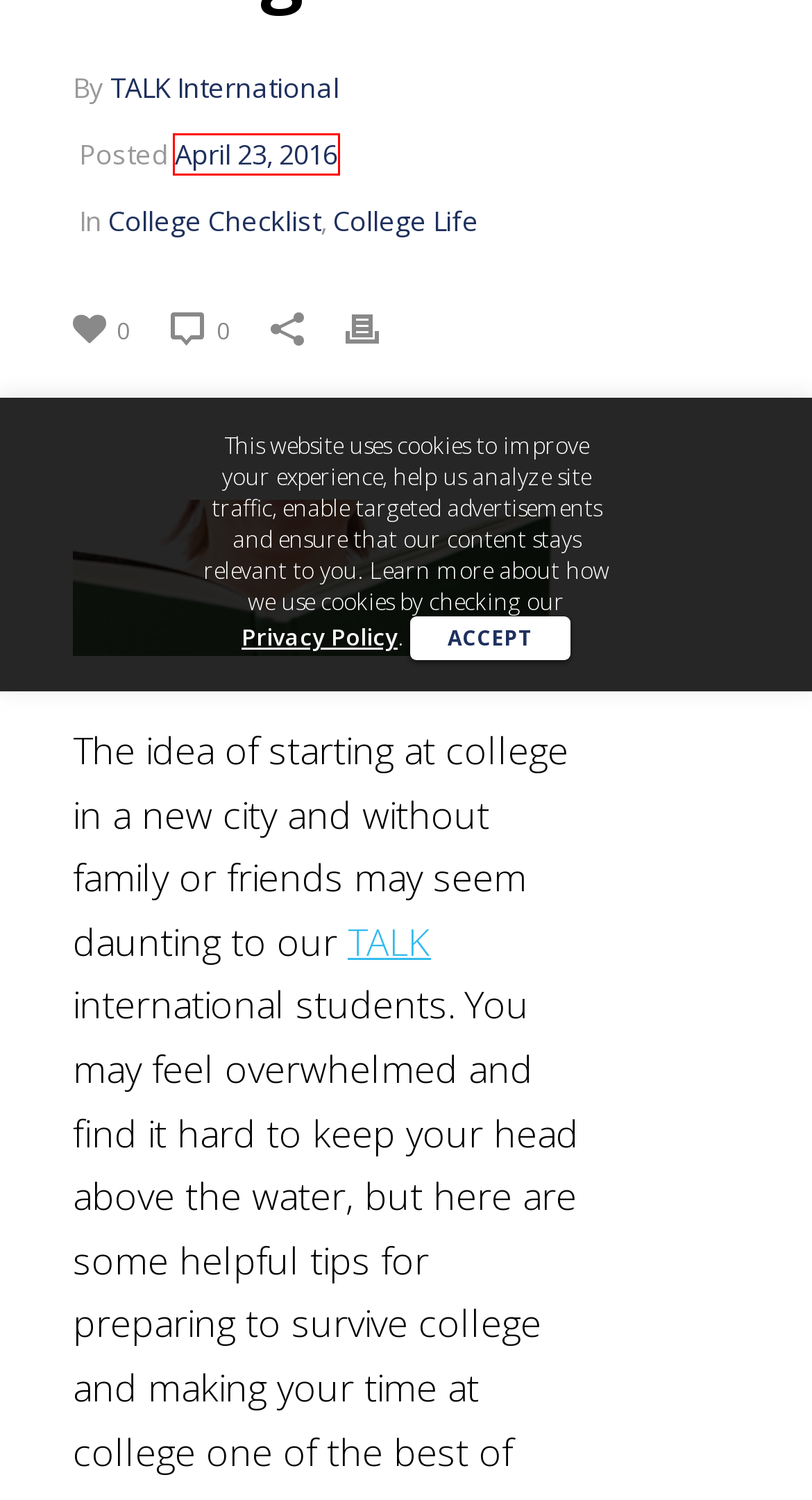Look at the given screenshot of a webpage with a red rectangle bounding box around a UI element. Pick the description that best matches the new webpage after clicking the element highlighted. The descriptions are:
A. Contact Us | TALK Schools
B. TALK International | TALK Schools - Blog
C. TALK International students Archives | TALK Schools - Blog
D. College Checklist Archives | TALK Schools - Blog
E. Privacy Policy | TALK Schools
F. April 2016 | TALK Schools - Blog
G. TALK Students Archives | TALK Schools - Blog
H. College Life Archives | TALK Schools - Blog

F